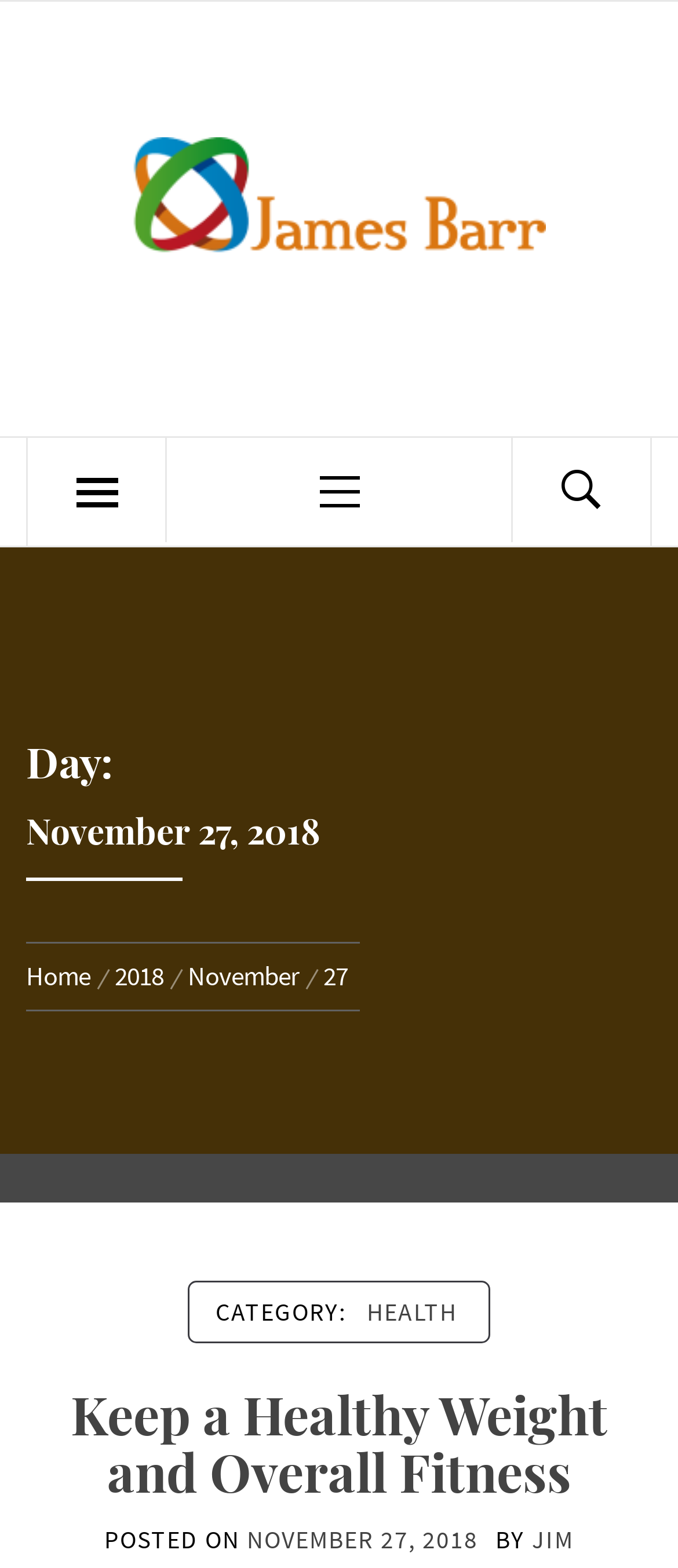How many links are there in the breadcrumbs navigation section?
Please provide a single word or phrase as the answer based on the screenshot.

4